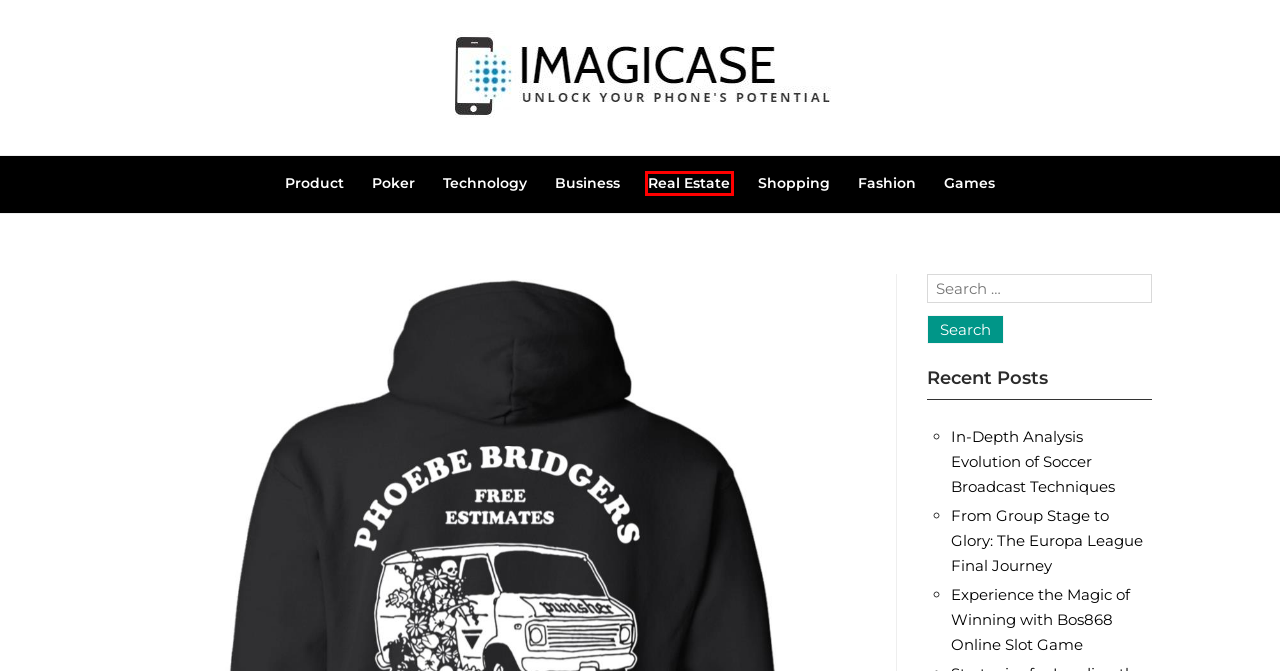After examining the screenshot of a webpage with a red bounding box, choose the most accurate webpage description that corresponds to the new page after clicking the element inside the red box. Here are the candidates:
A. Experience the Magic of Winning with Bos868 Online Slot Game – iMagicase
B. Real Estate – iMagicase
C. Poker – iMagicase
D. Business – iMagicase
E. Product – iMagicase
F. Shopping – iMagicase
G. From Group Stage to Glory: The Europa League Final Journey – iMagicase
H. In-Depth Analysis Evolution of Soccer Broadcast Techniques – iMagicase

B